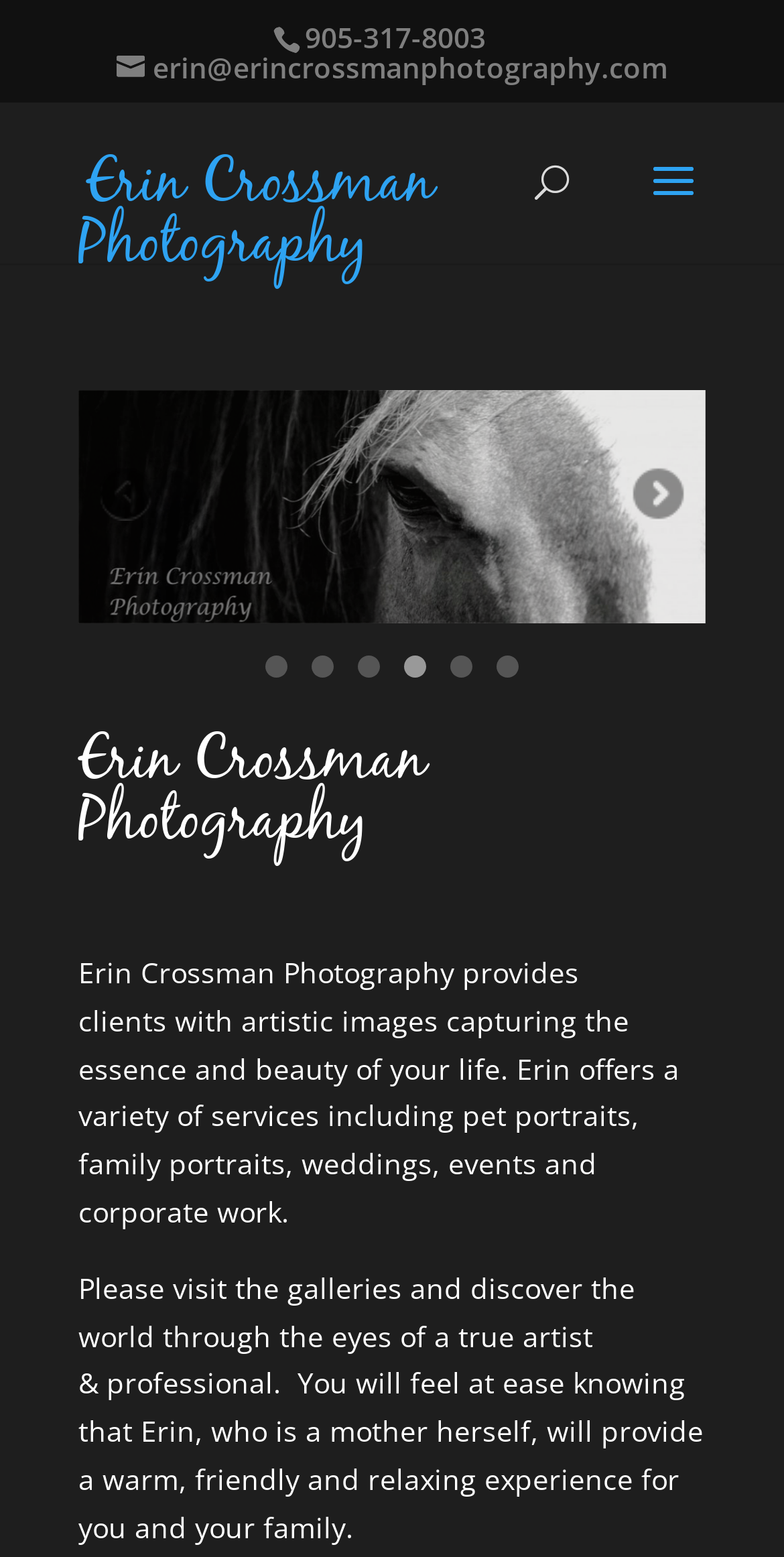Provide the bounding box coordinates of the HTML element described by the text: "Erin Crossman Photography". The coordinates should be in the format [left, top, right, bottom] with values between 0 and 1.

[0.1, 0.101, 0.554, 0.164]